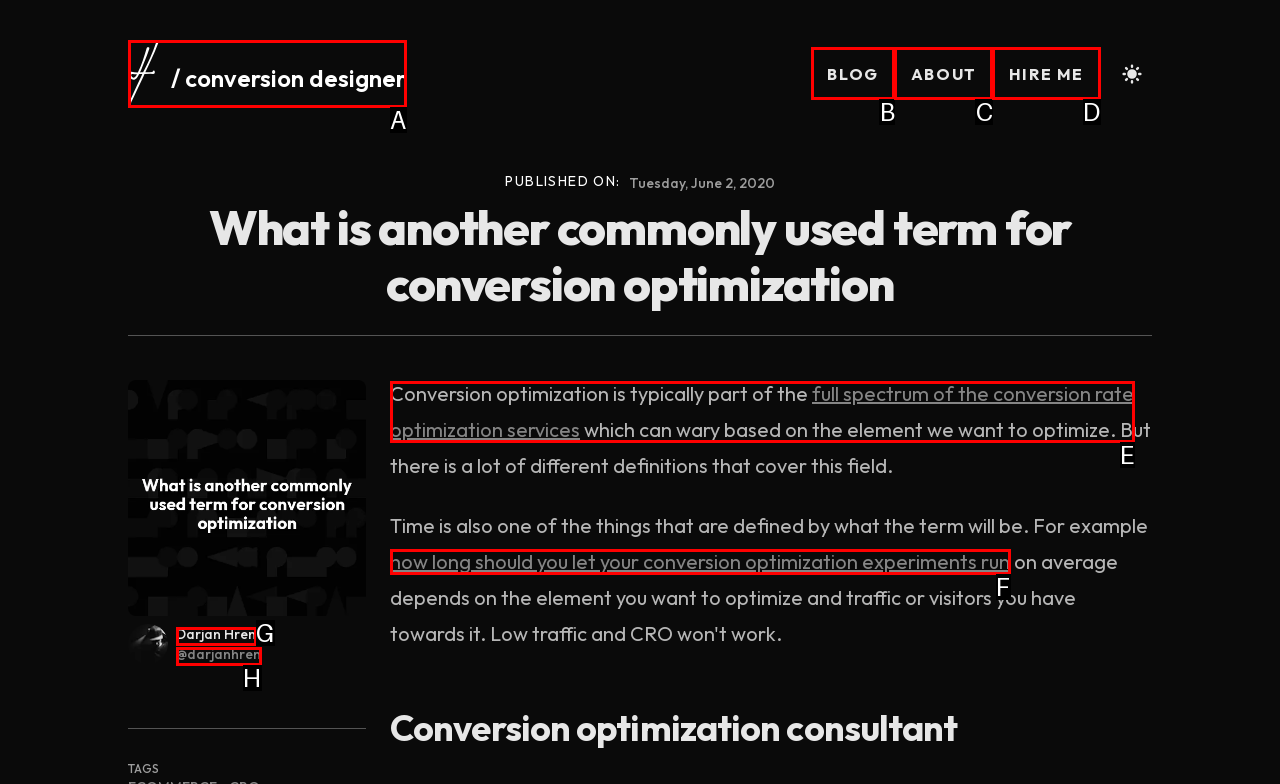Select the correct option based on the description: 2015-08-08
Answer directly with the option’s letter.

None